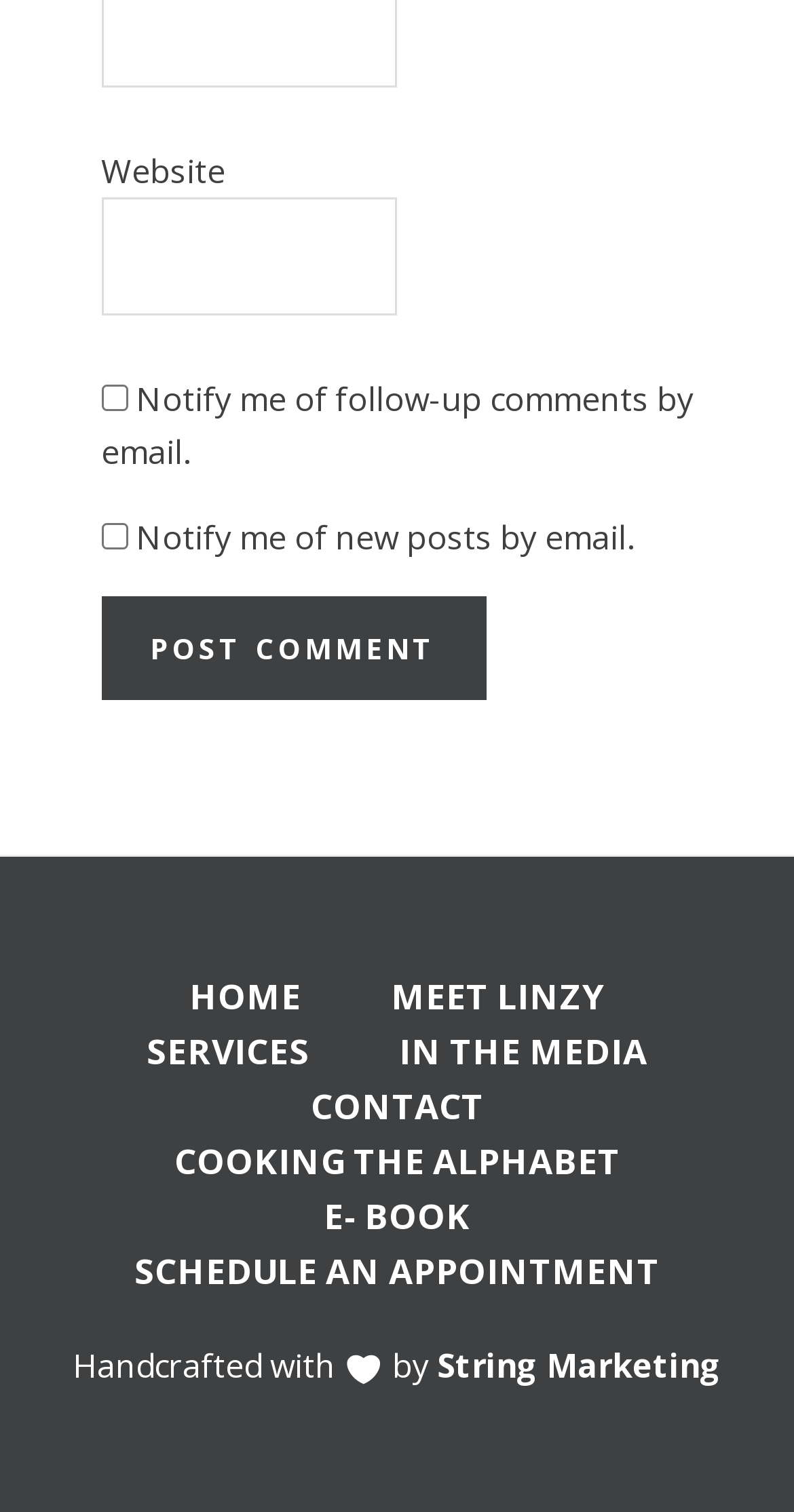Show the bounding box coordinates of the element that should be clicked to complete the task: "Read about transforming personal narratives".

None